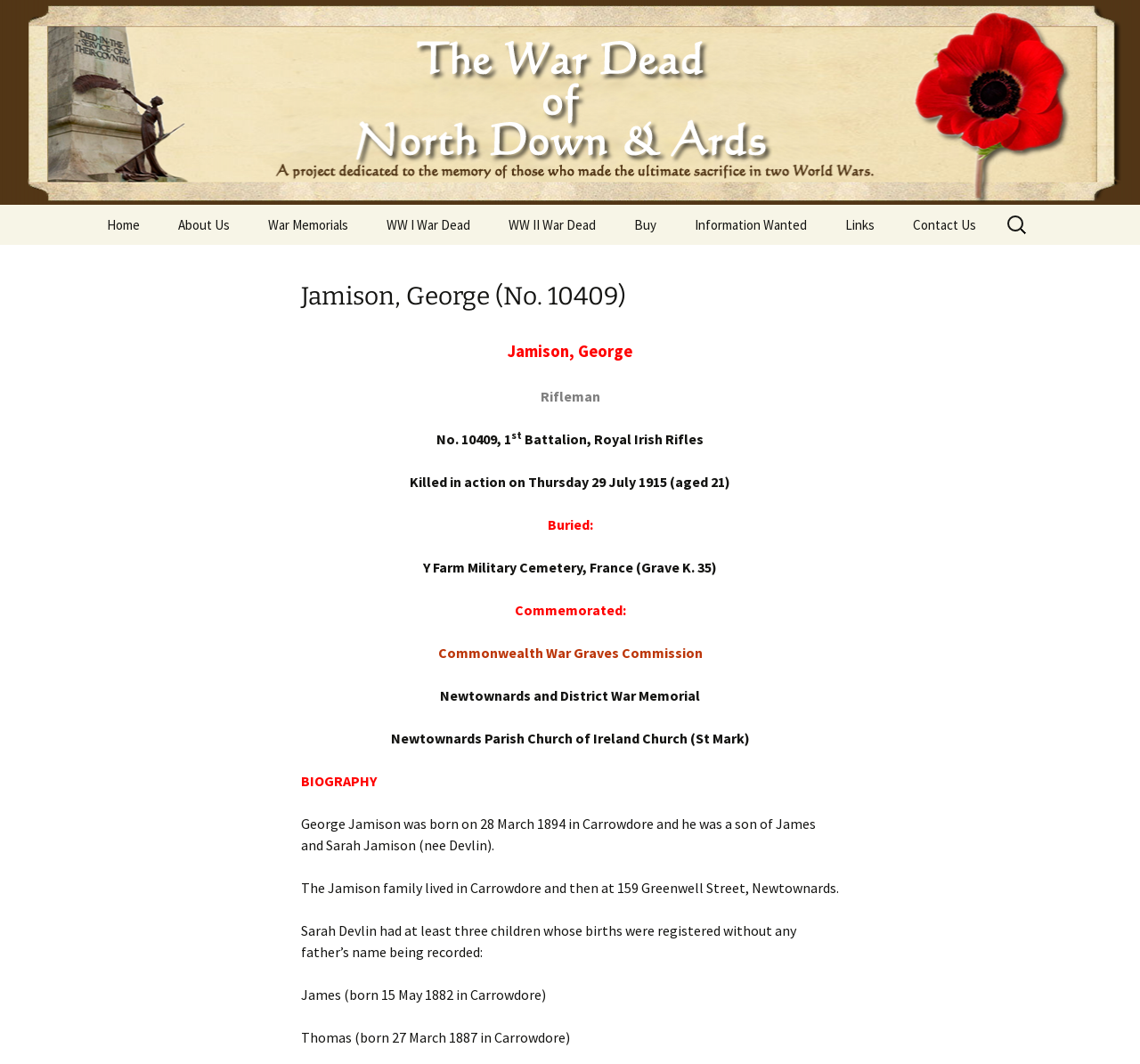Please provide a one-word or short phrase answer to the question:
What is the name of George Jamison's father?

James